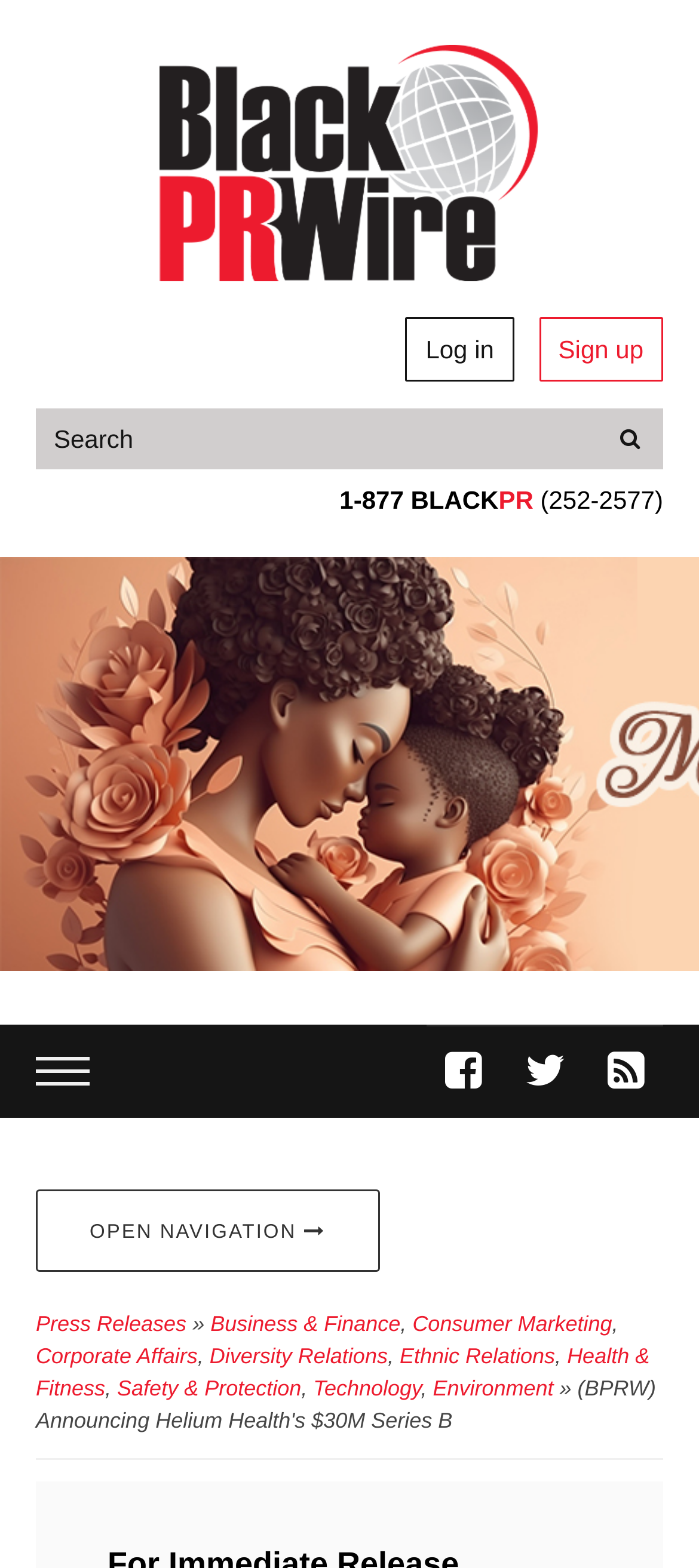Specify the bounding box coordinates for the region that must be clicked to perform the given instruction: "Click the 'Call Now Button'".

None